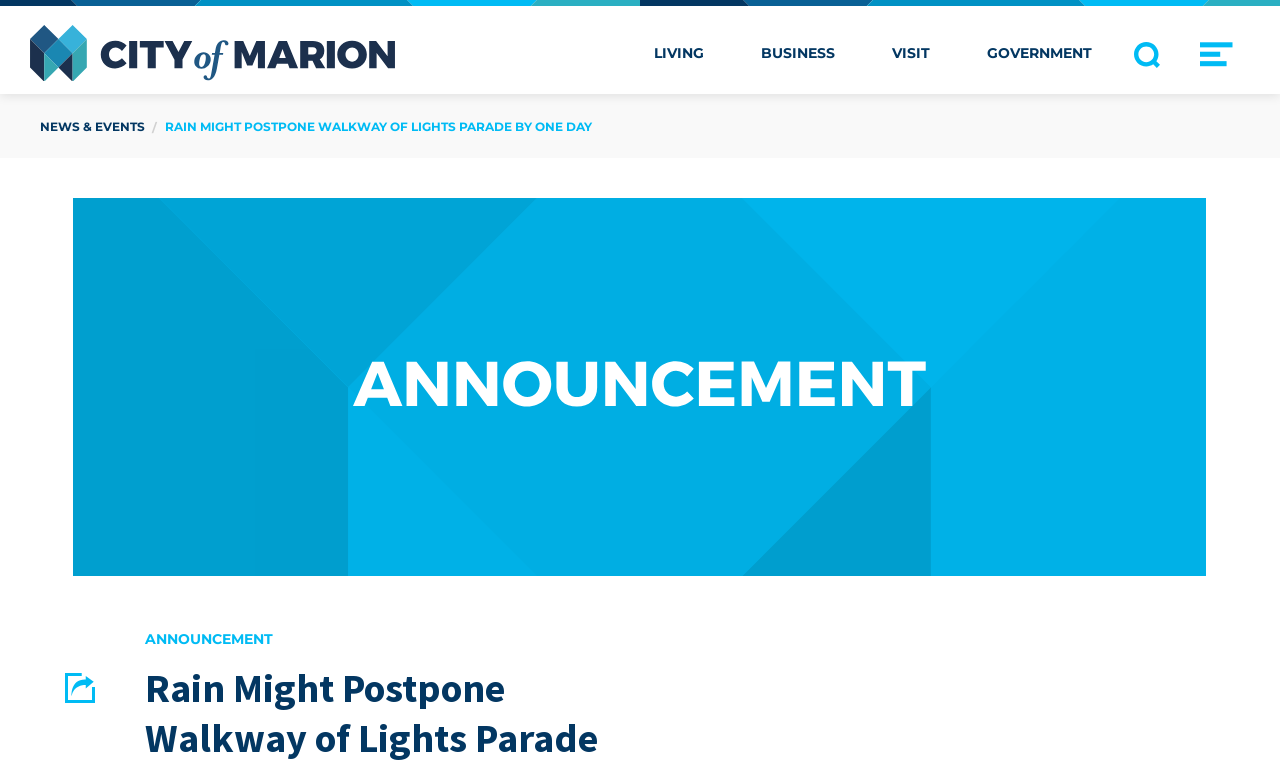Extract the main heading from the webpage content.

Rain Might Postpone Walkway of Lights Parade by One Day
Share
EMAIL
FACEBOOK